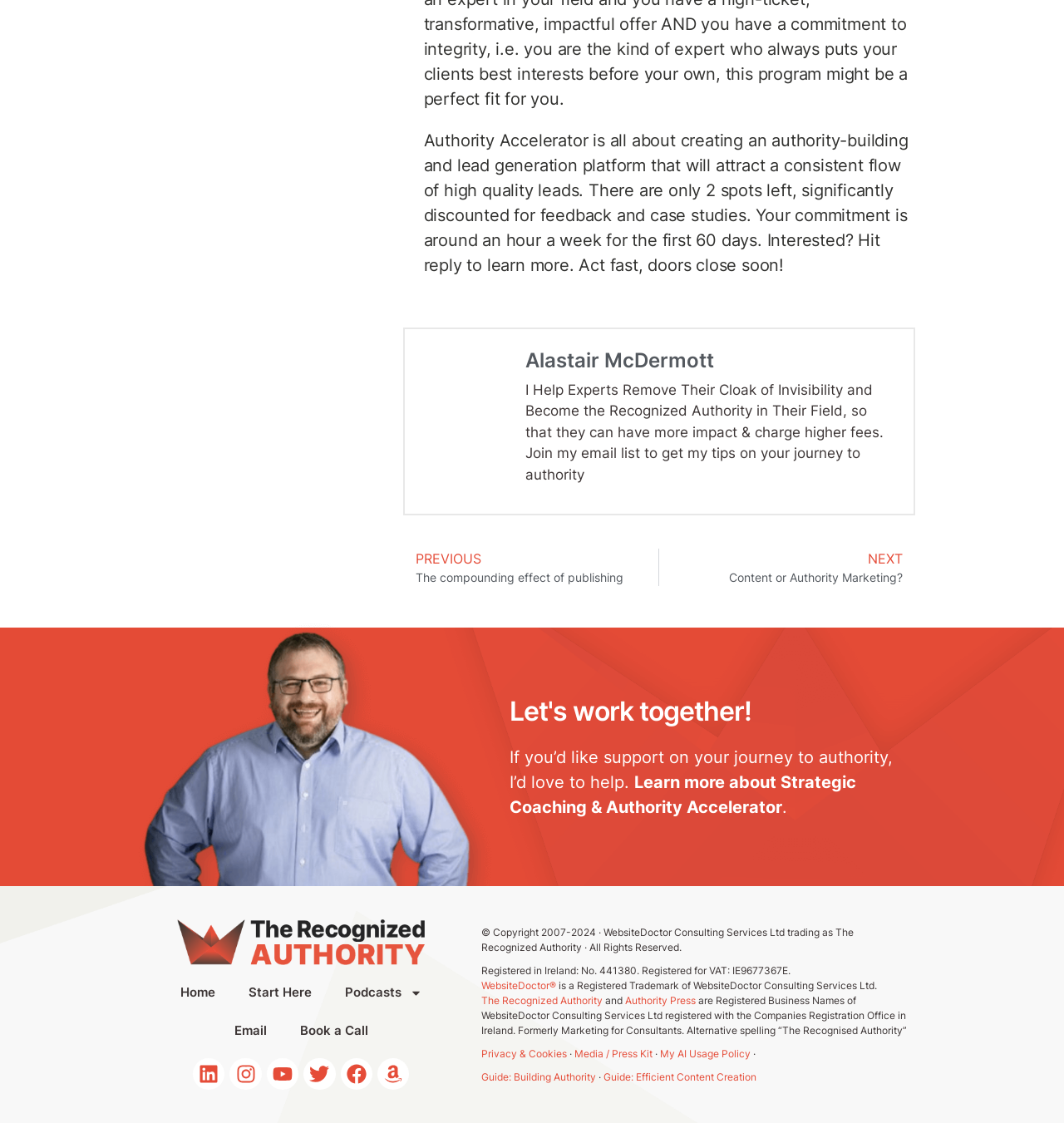What is the name of the program that helps experts become recognized authorities? Examine the screenshot and reply using just one word or a brief phrase.

Authority Accelerator